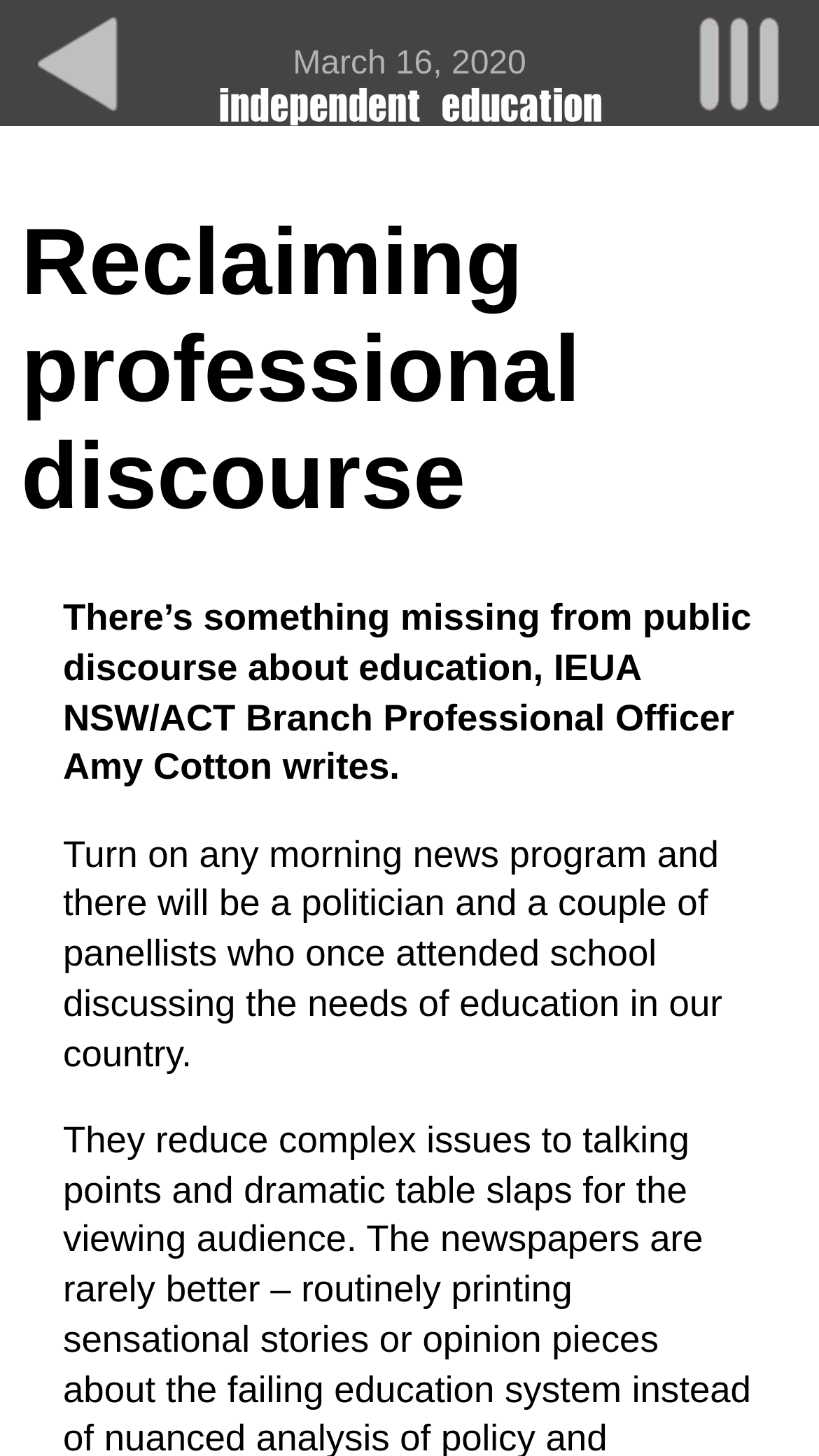Find the bounding box coordinates for the HTML element specified by: "parent_node: March 16, 2020".

[0.808, 0.0, 1.0, 0.086]